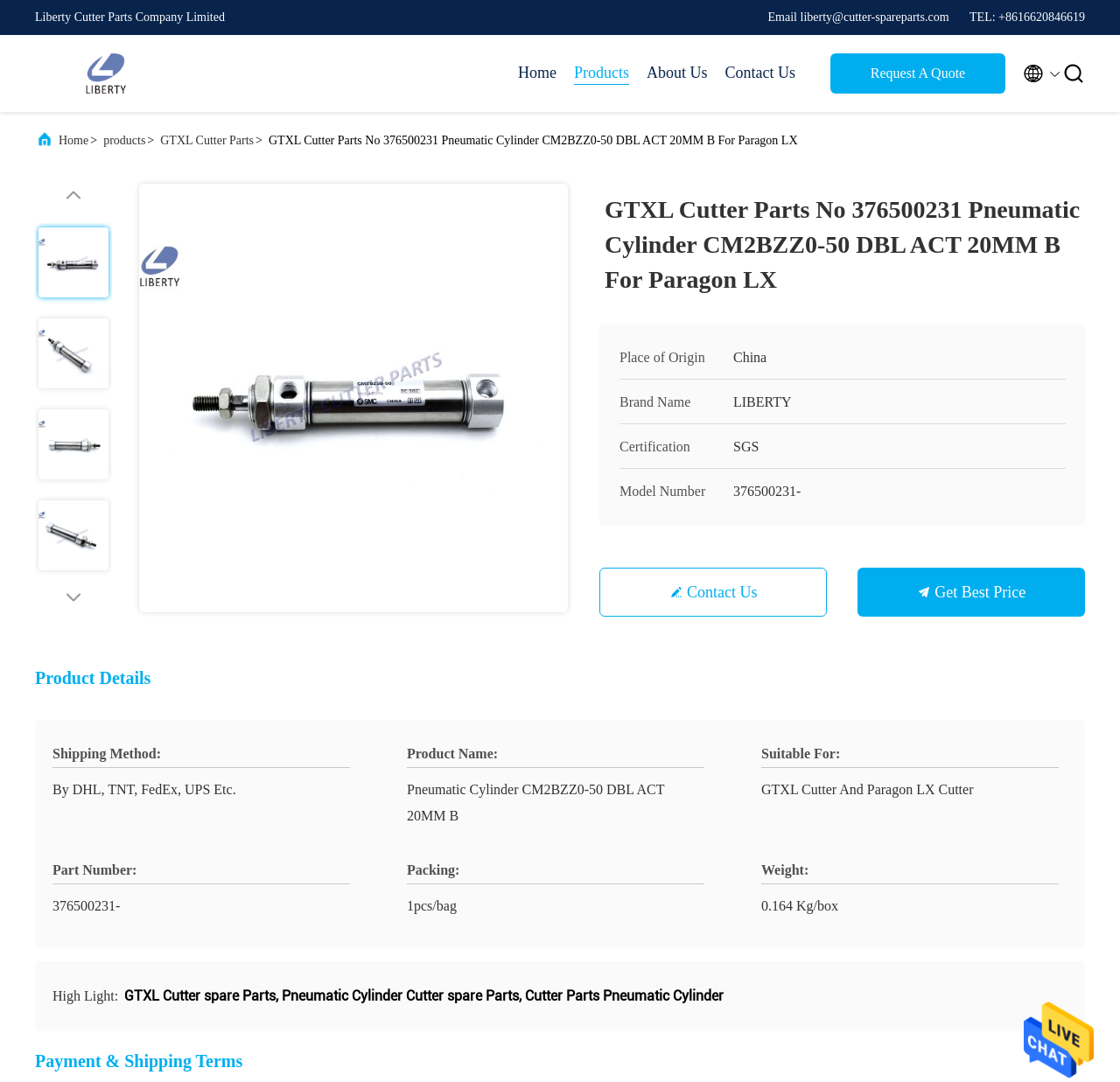Please locate and generate the primary heading on this webpage.

GTXL Cutter Parts No 376500231 Pneumatic Cylinder CM2BZZ0-50 DBL ACT 20MM B For Paragon LX